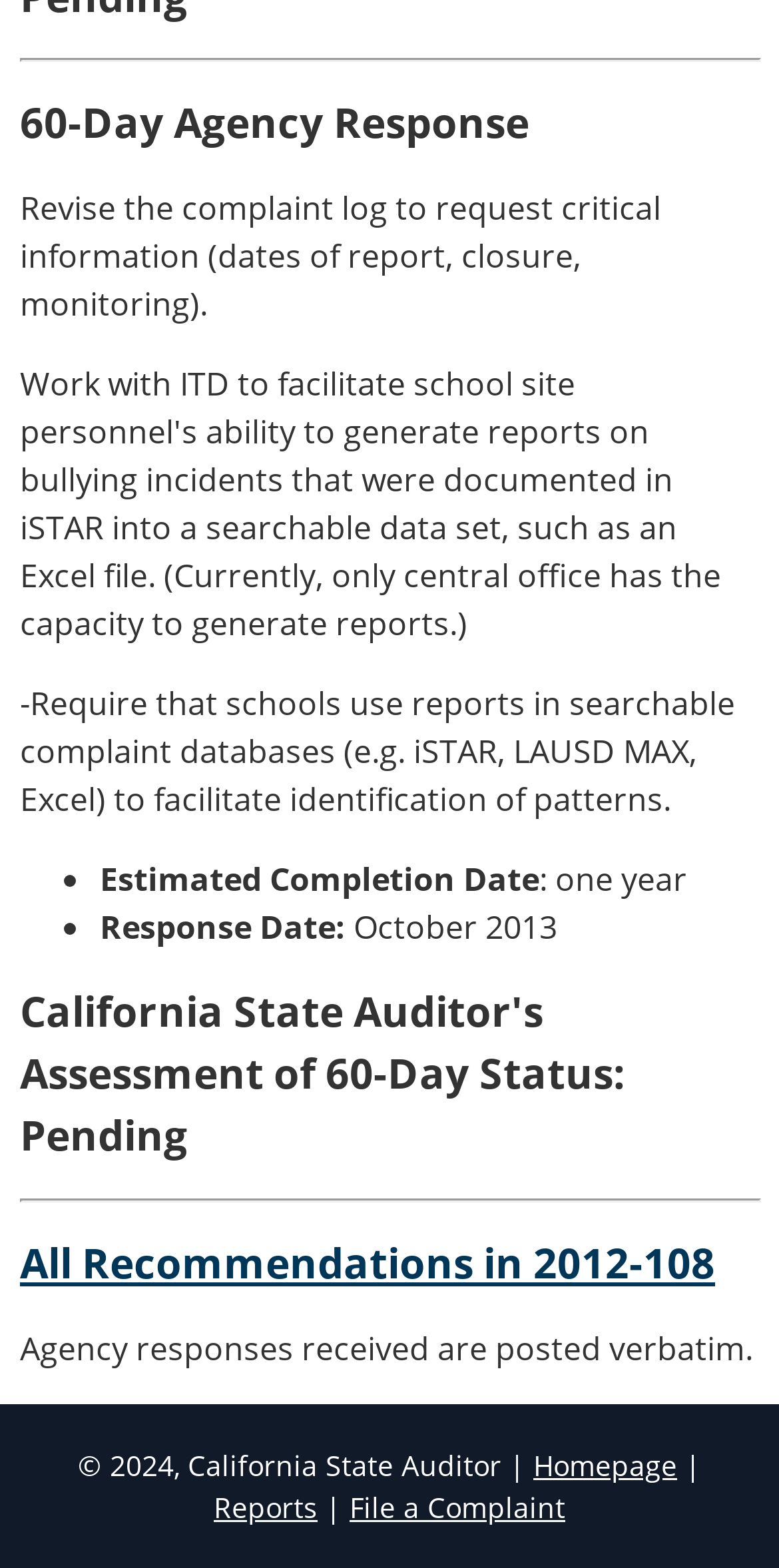From the image, can you give a detailed response to the question below:
What is the estimated completion date for a task?

I found the answer by examining the list item that contains the text 'Estimated Completion Date' and its corresponding value ': one year'.